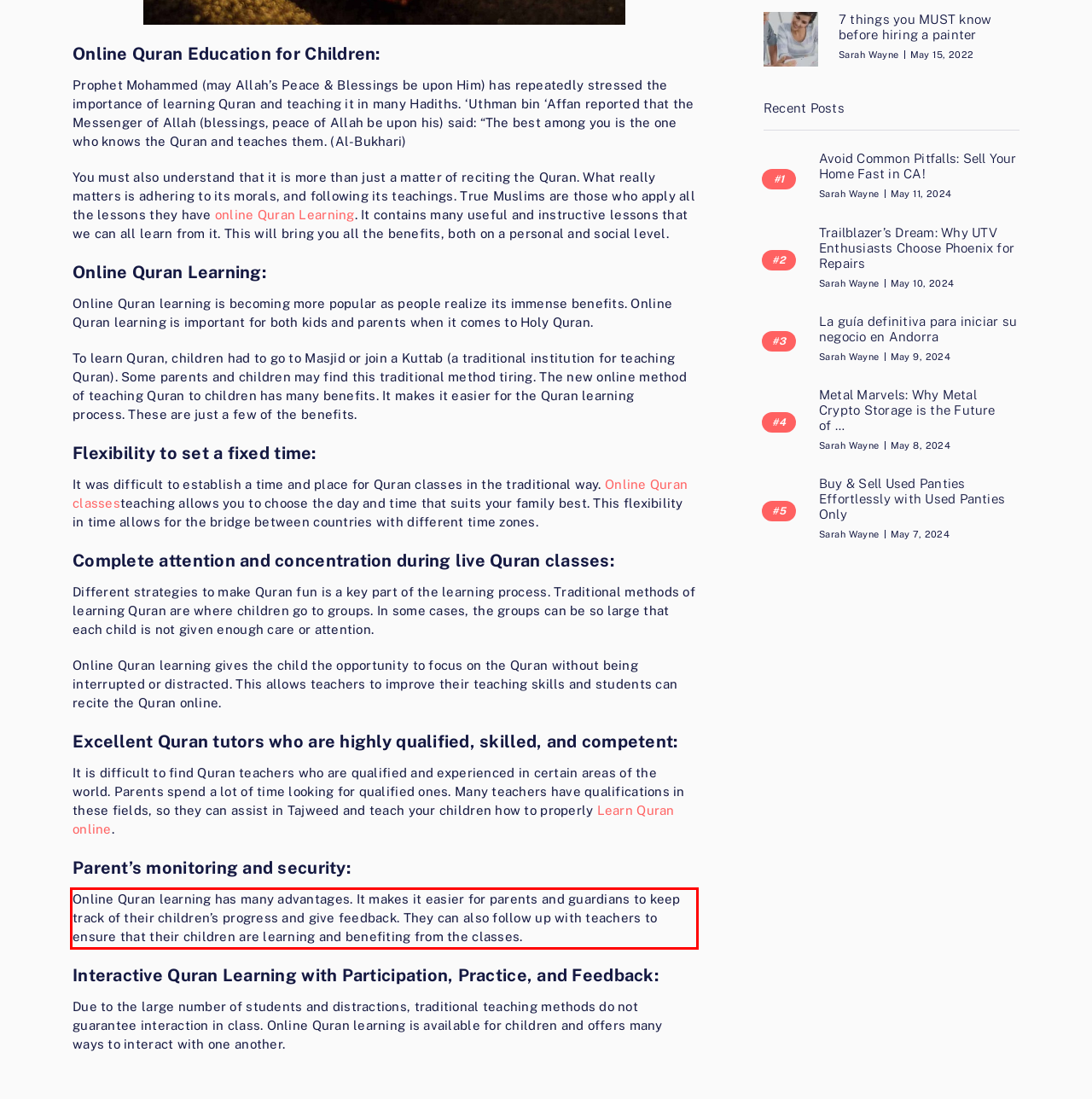Given a screenshot of a webpage containing a red rectangle bounding box, extract and provide the text content found within the red bounding box.

Online Quran learning has many advantages. It makes it easier for parents and guardians to keep track of their children’s progress and give feedback. They can also follow up with teachers to ensure that their children are learning and benefiting from the classes.